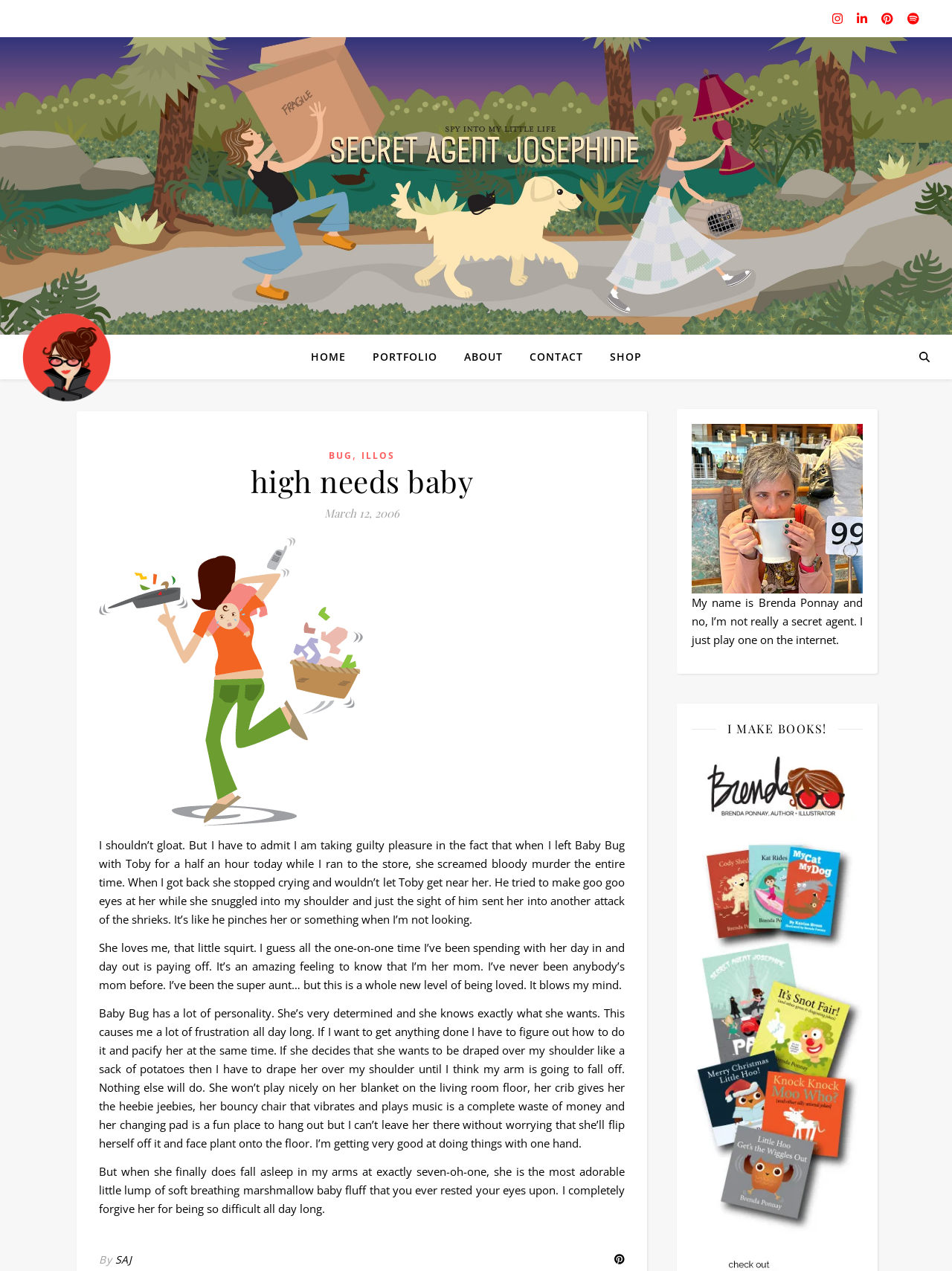Please identify the bounding box coordinates of the element I need to click to follow this instruction: "visit the portfolio page".

[0.379, 0.263, 0.471, 0.298]